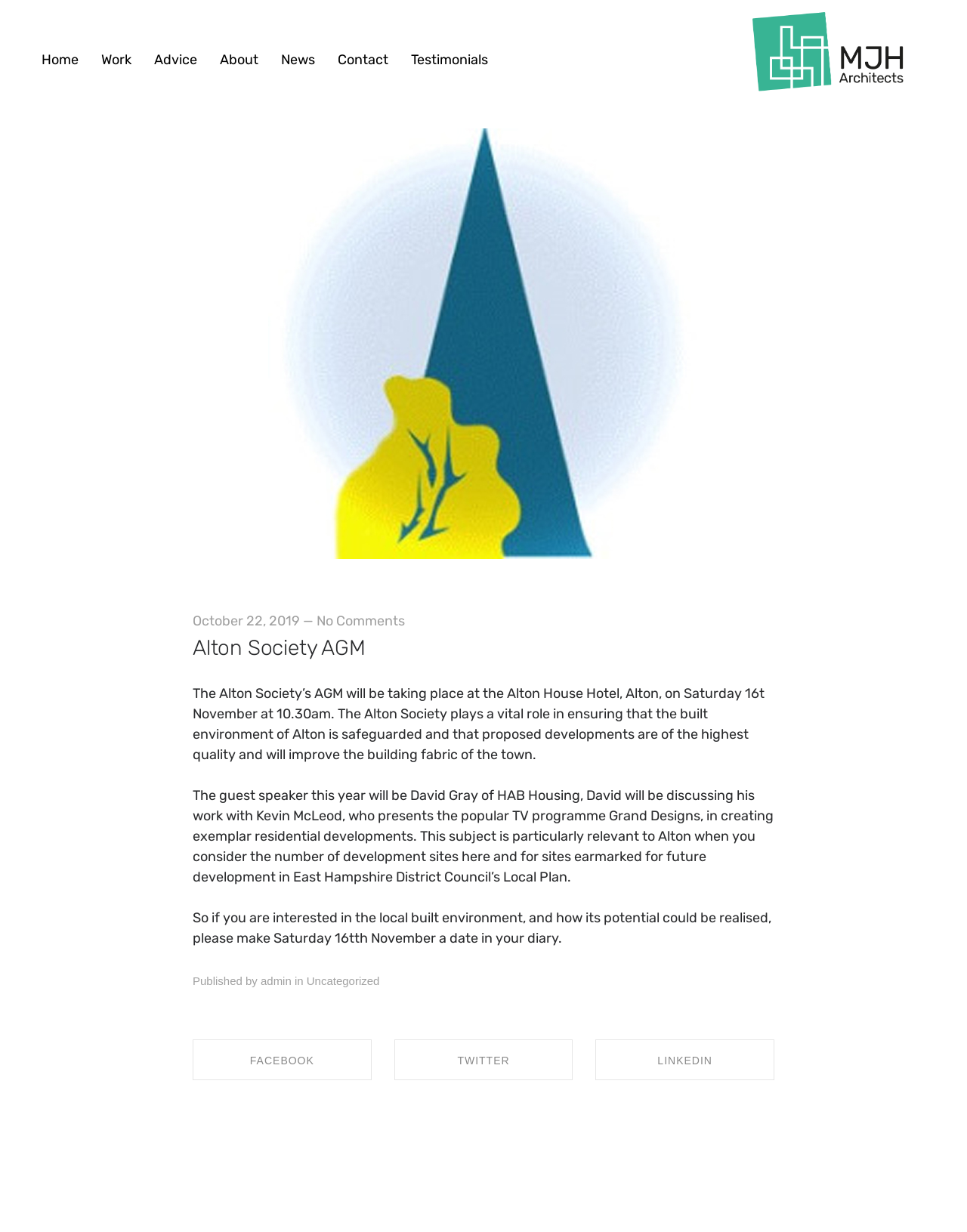Find the bounding box coordinates for the area that must be clicked to perform this action: "Read the article about Alton Society AGM".

[0.199, 0.516, 0.801, 0.536]